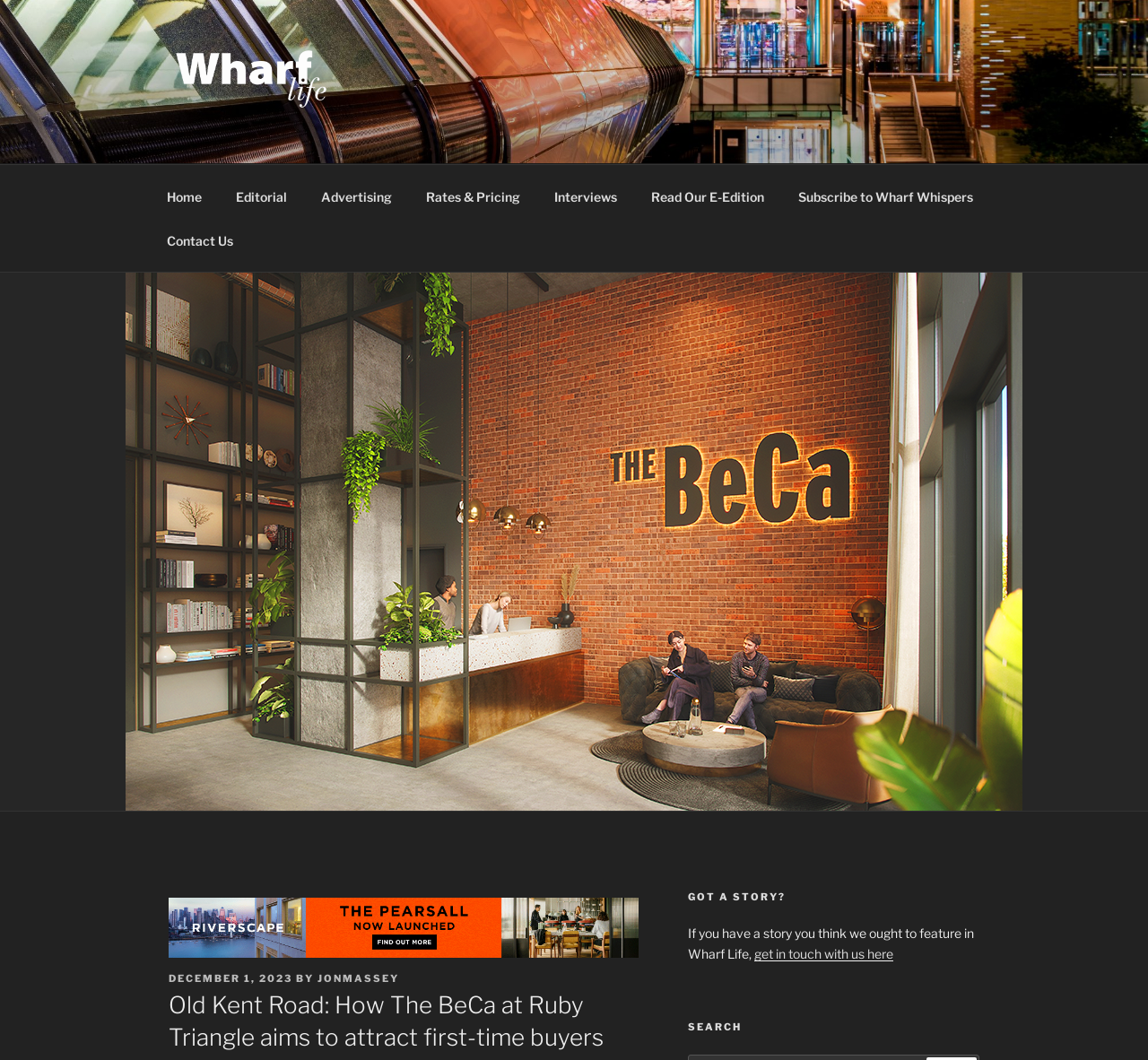Please determine the bounding box coordinates for the element that should be clicked to follow these instructions: "Subscribe to Wharf Whispers newsletter".

[0.681, 0.165, 0.861, 0.206]